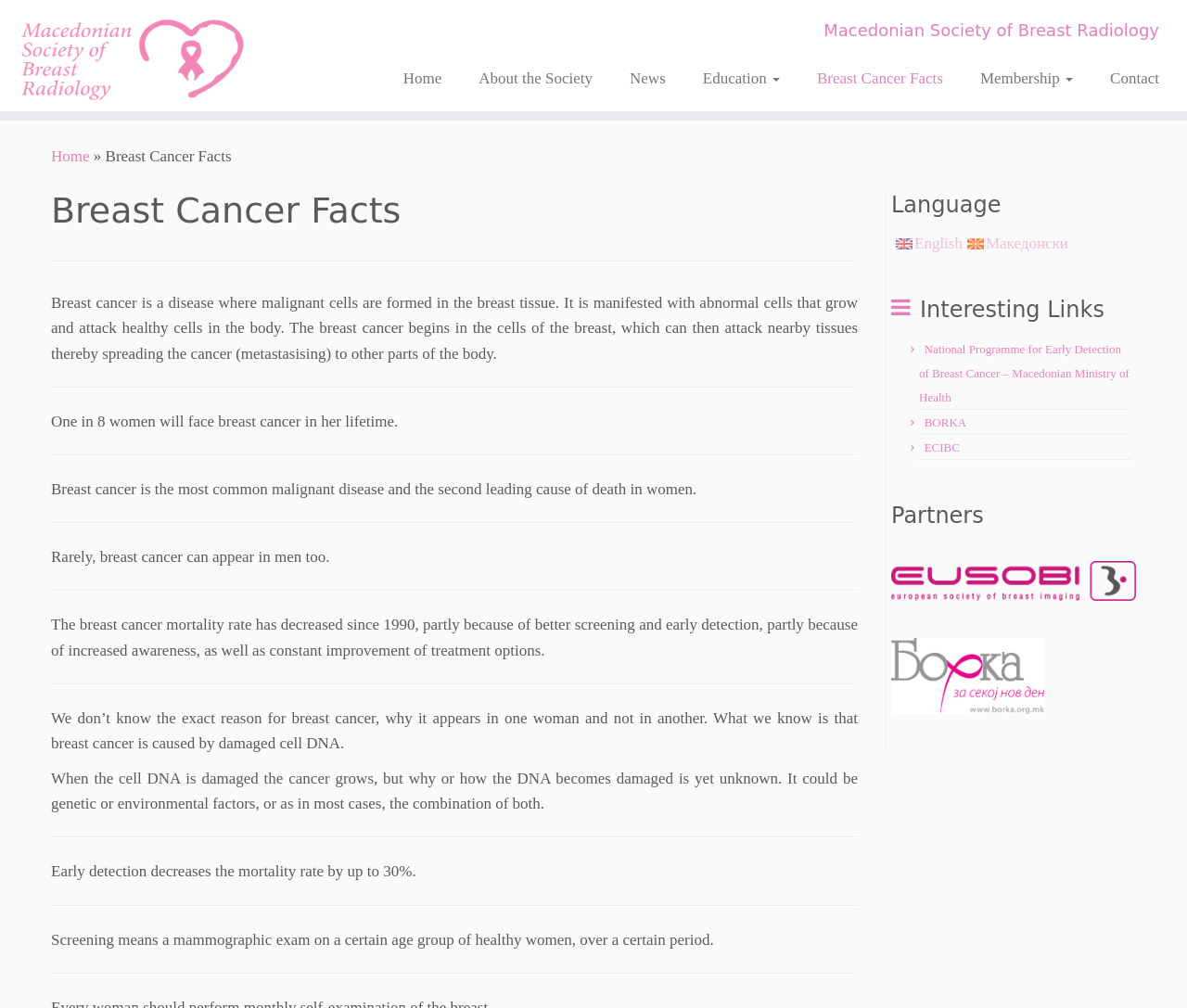Extract the primary header of the webpage and generate its text.

Breast Cancer Facts